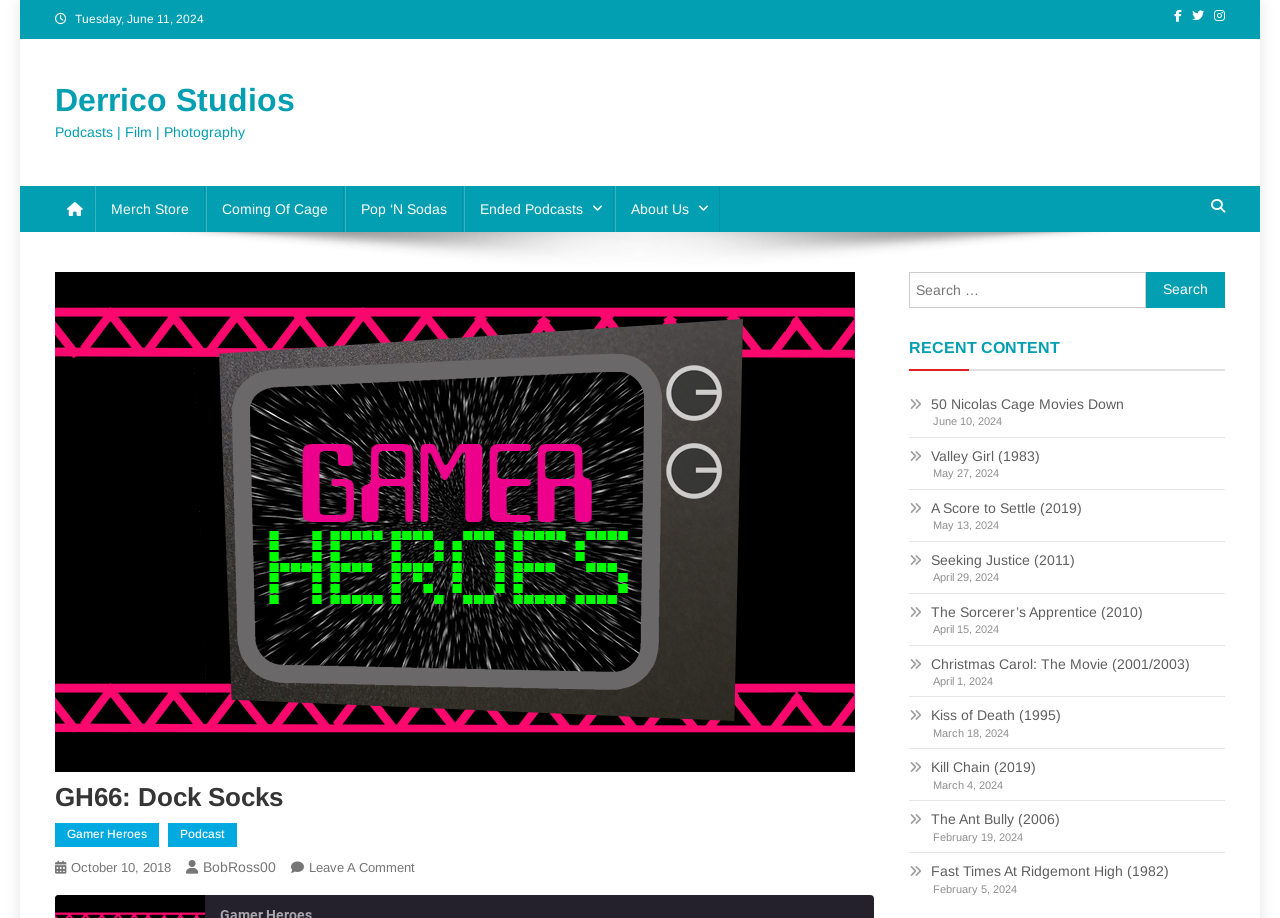What is the name of the podcast?
Provide a thorough and detailed answer to the question.

The name of the podcast can be found in the header section of the page, which is 'GH66: Dock Socks'.